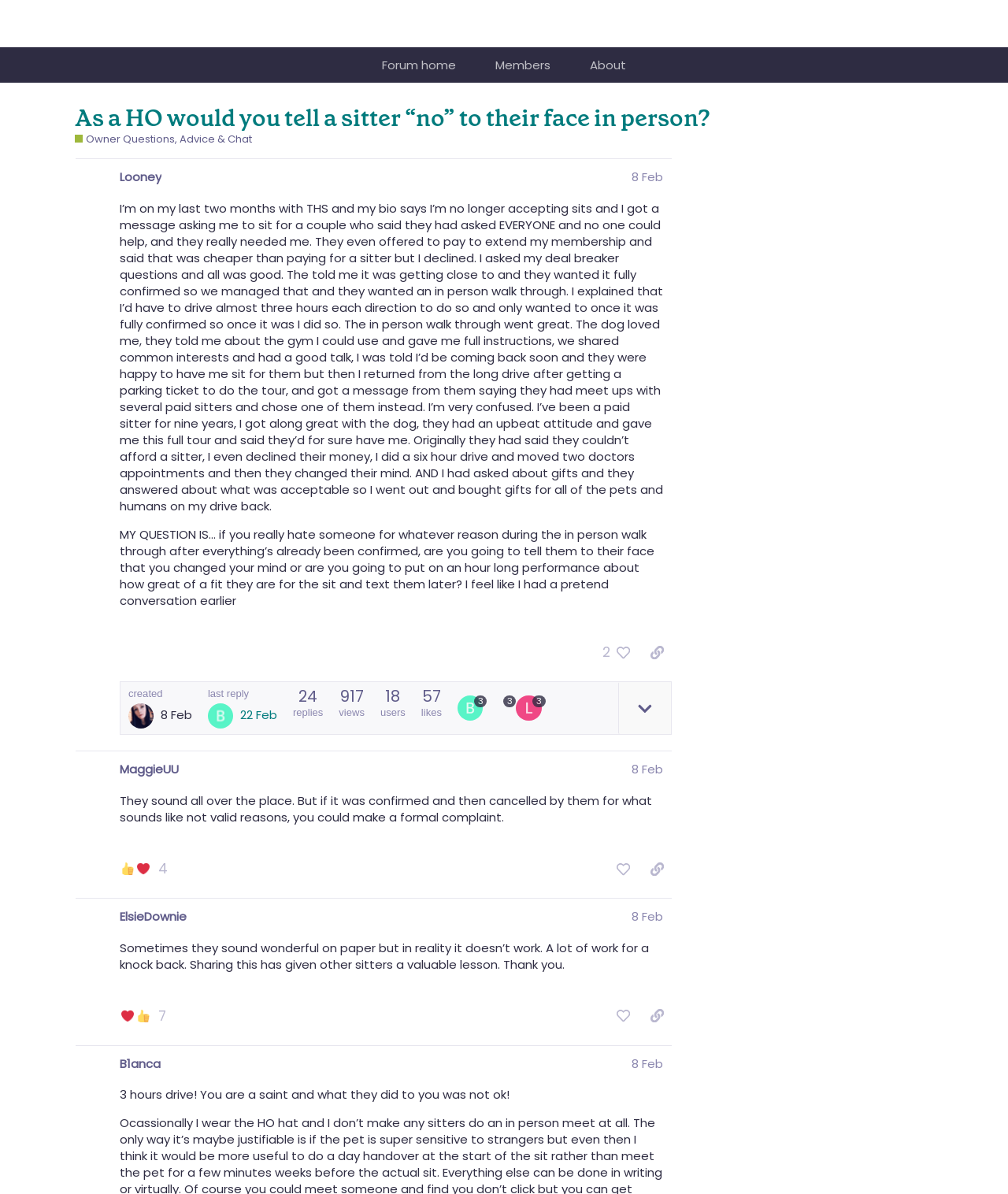How many posts are shown on this page?
Please answer the question as detailed as possible based on the image.

The number of posts can be determined by counting the number of regions with the label 'post #X by @username', where X is a number and username is the username of the poster. There are 6 such regions on this page.